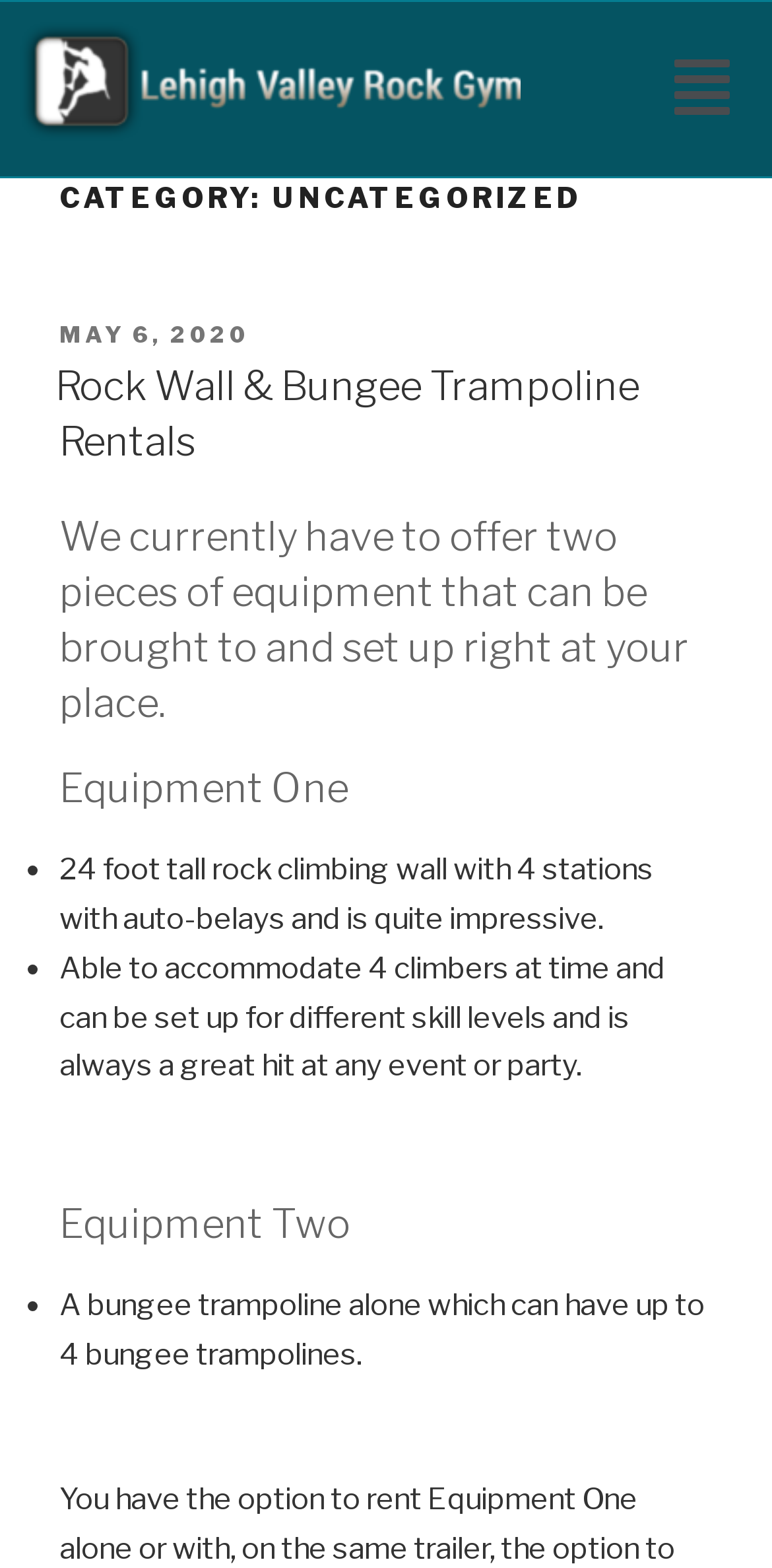What type of equipment is available for rent?
Utilize the information in the image to give a detailed answer to the question.

Based on the webpage content, it is clear that the website is about Lehigh Valley Rock Gym, and it provides information about equipment rentals. The equipment mentioned are a 24-foot tall rock climbing wall with 4 stations and a bungee trampoline.